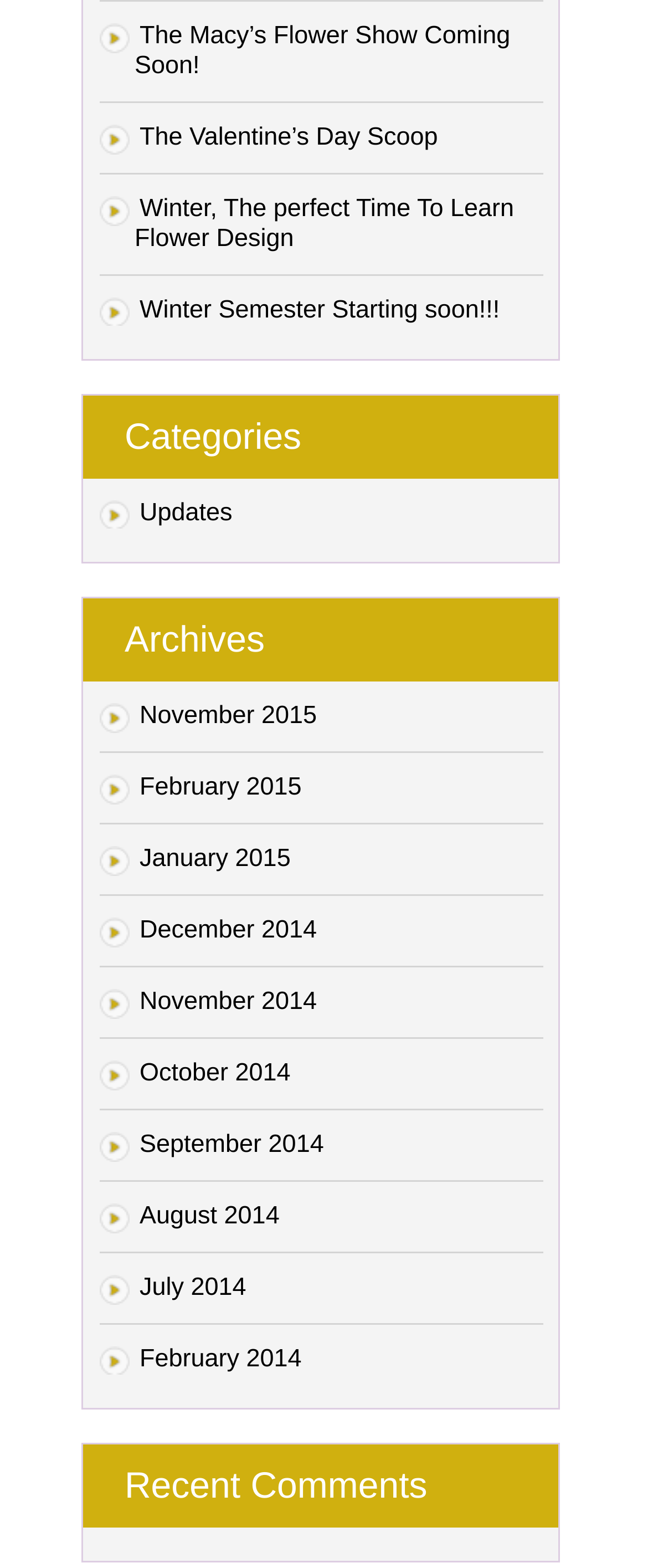Please answer the following query using a single word or phrase: 
What is the title of the recent comments section?

Recent Comments